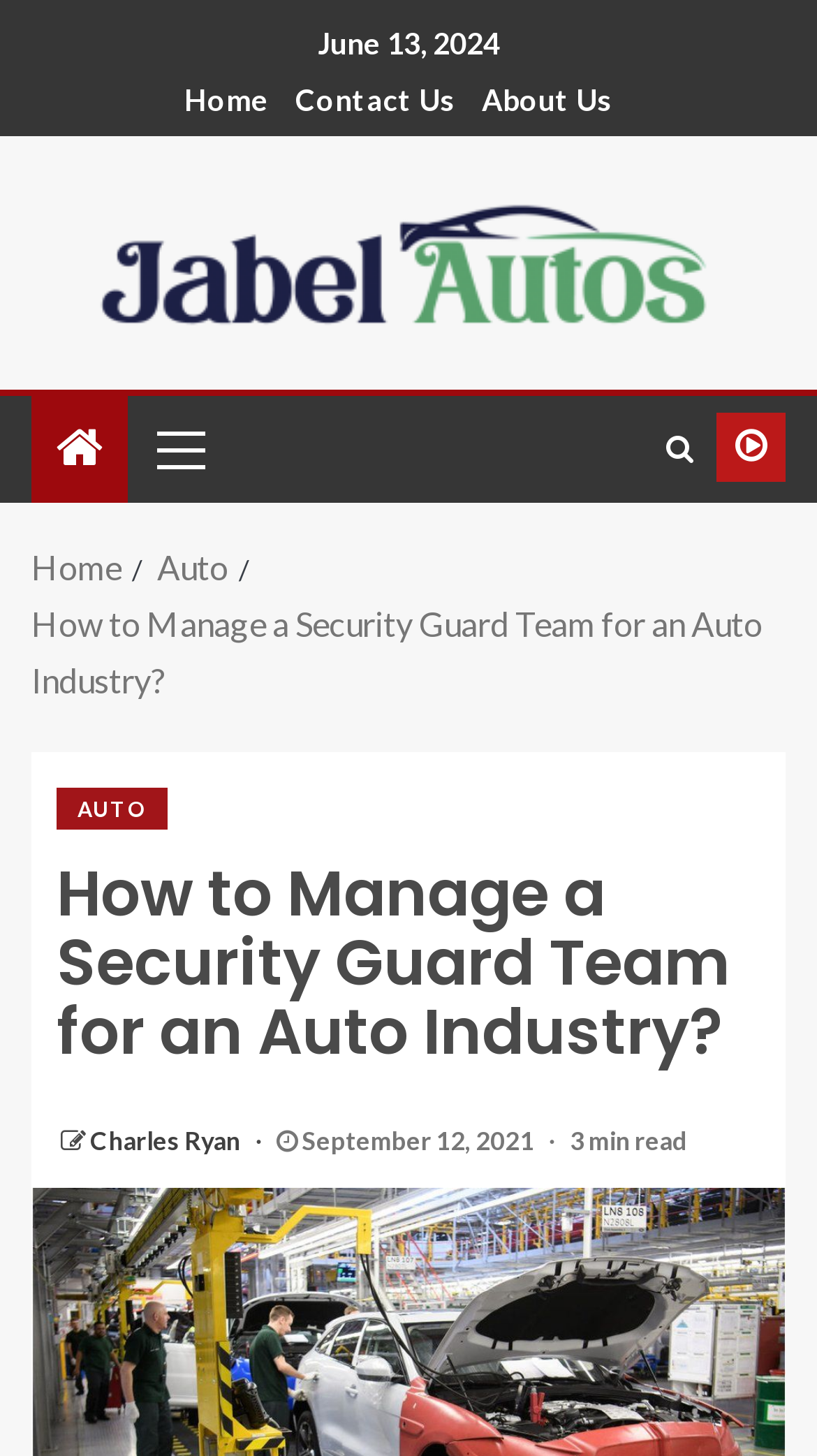Give a concise answer of one word or phrase to the question: 
What is the industry mentioned in the article title?

Auto